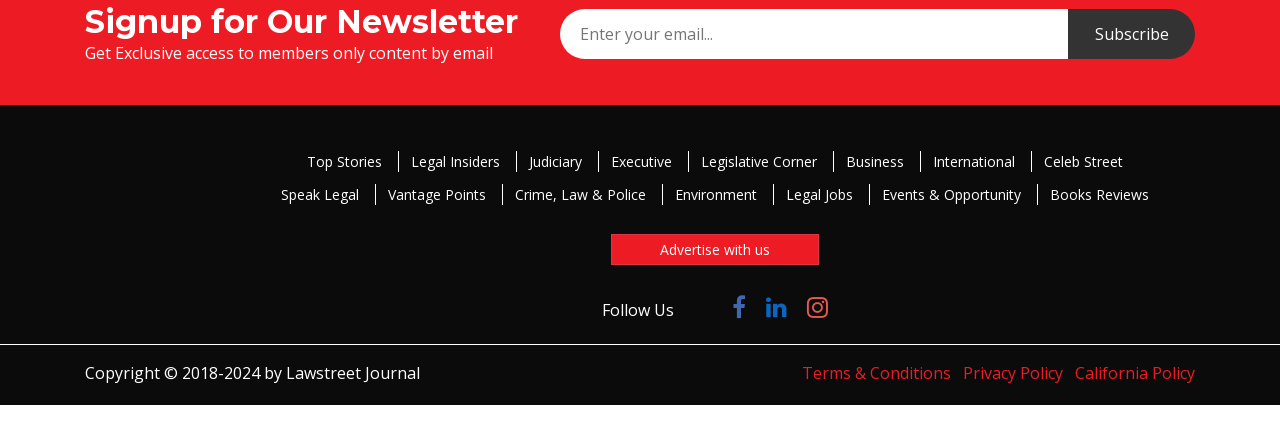How many social media platforms can you follow Lawstreet Journal on?
Using the image, give a concise answer in the form of a single word or short phrase.

4